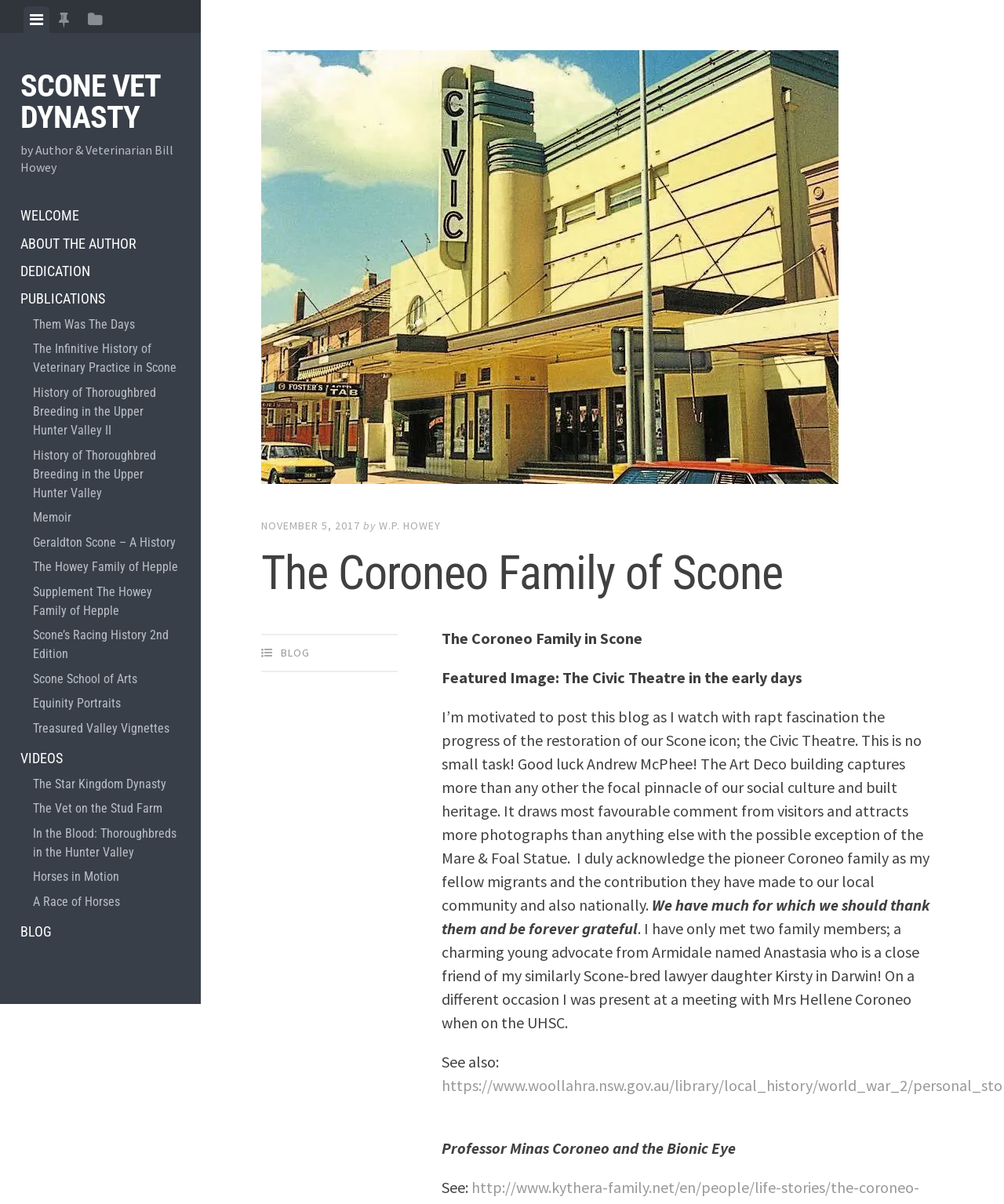Bounding box coordinates are specified in the format (top-left x, top-left y, bottom-right x, bottom-right y). All values are floating point numbers bounded between 0 and 1. Please provide the bounding box coordinate of the region this sentence describes: Blog

[0.28, 0.536, 0.308, 0.548]